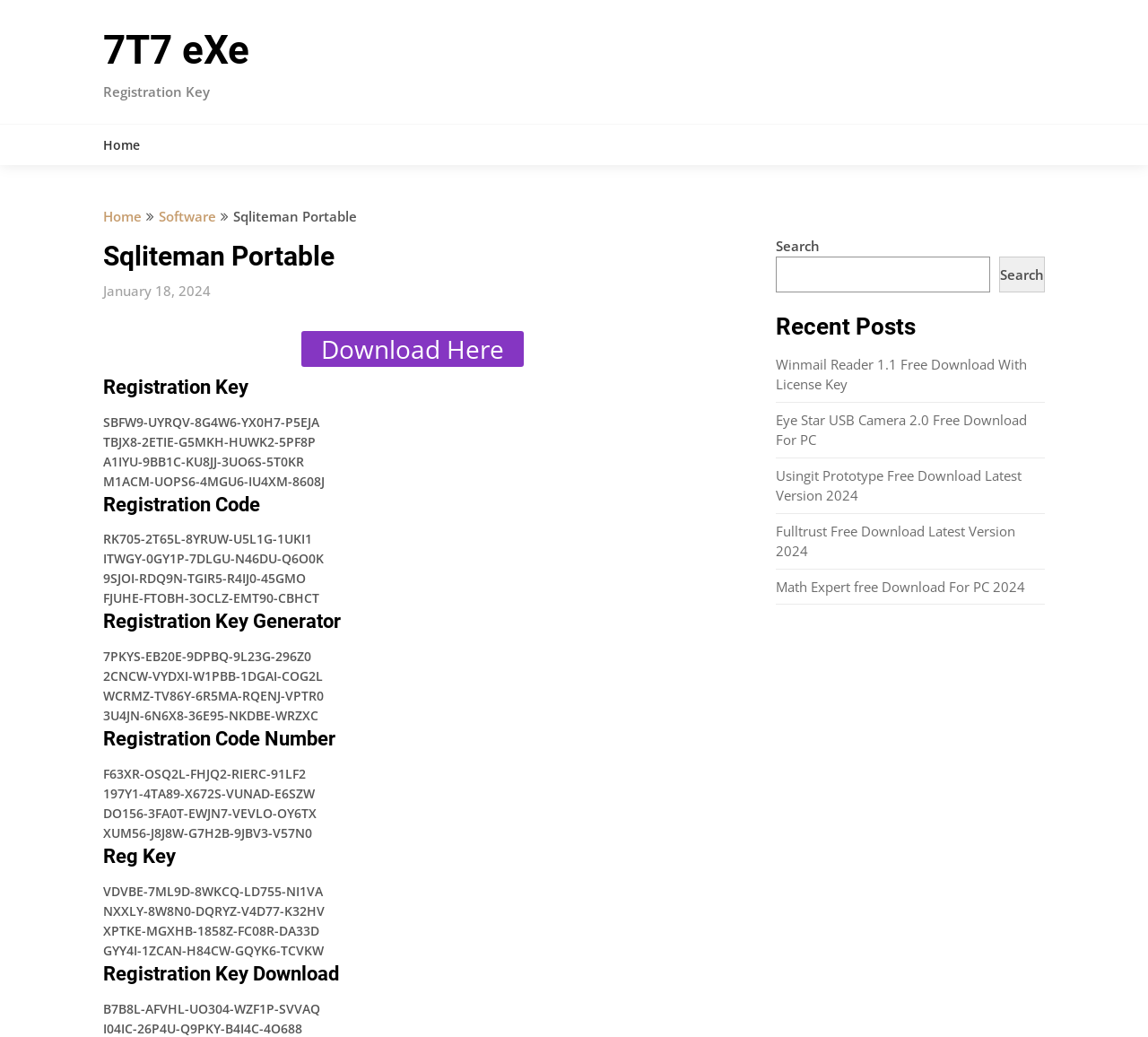Please provide the bounding box coordinates for the element that needs to be clicked to perform the following instruction: "View 'Recent Posts'". The coordinates should be given as four float numbers between 0 and 1, i.e., [left, top, right, bottom].

[0.676, 0.3, 0.91, 0.331]